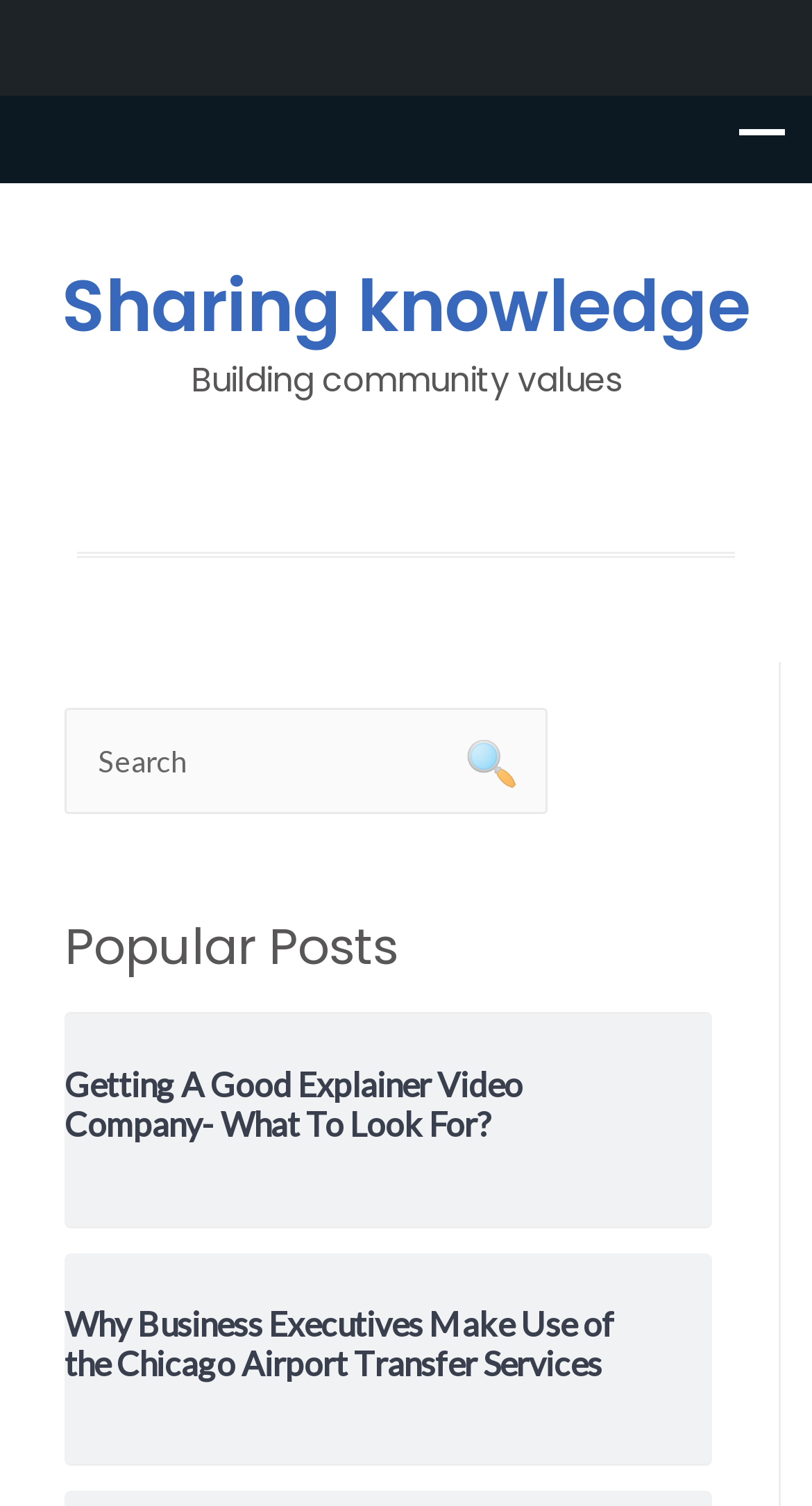Locate the bounding box coordinates for the element described below: "Sharing knowledge". The coordinates must be four float values between 0 and 1, formatted as [left, top, right, bottom].

[0.076, 0.174, 0.924, 0.233]